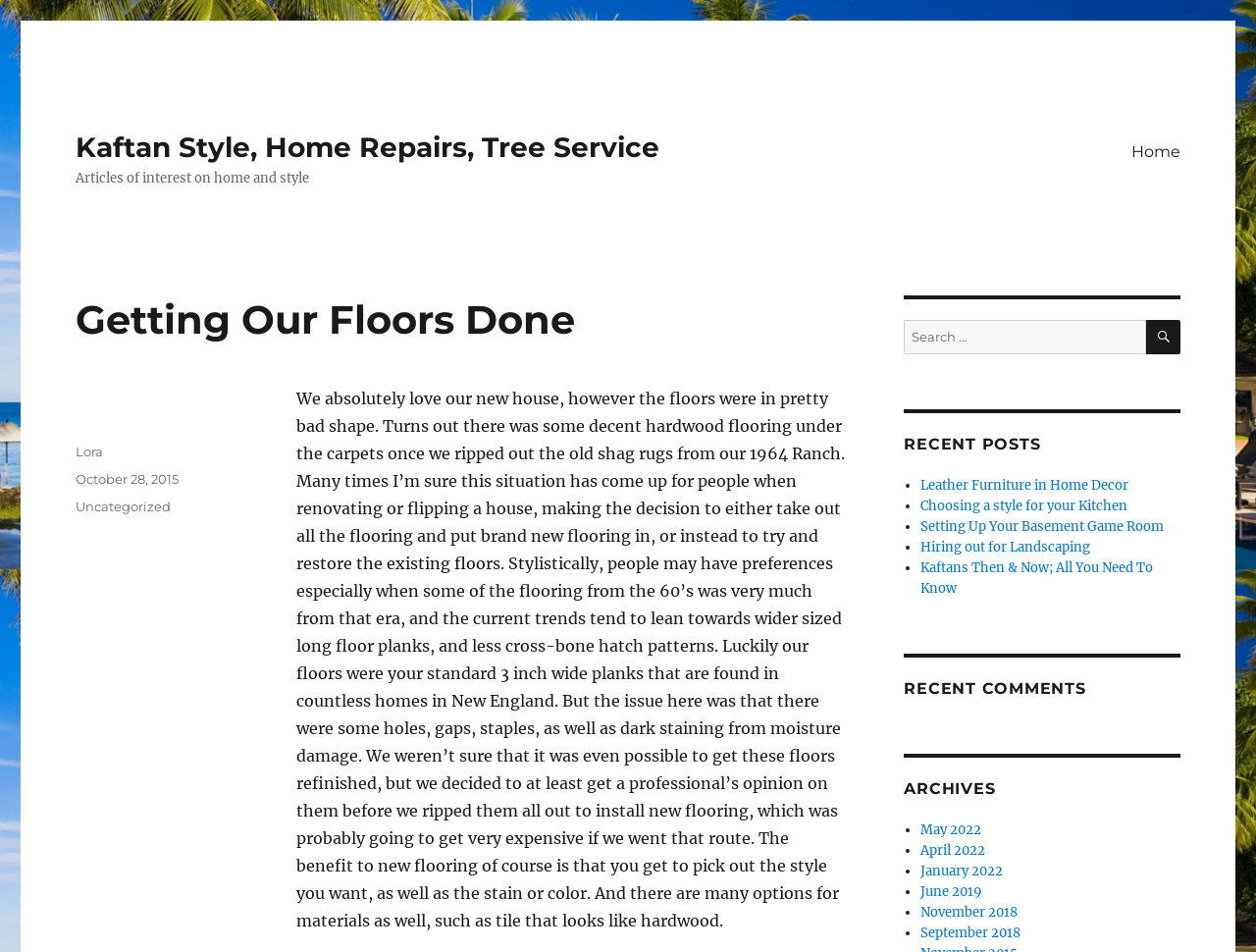Provide the bounding box coordinates of the HTML element described by the text: "Hiring out for Landscaping". The coordinates should be in the format [left, top, right, bottom] with values between 0 and 1.

[0.733, 0.566, 0.868, 0.584]